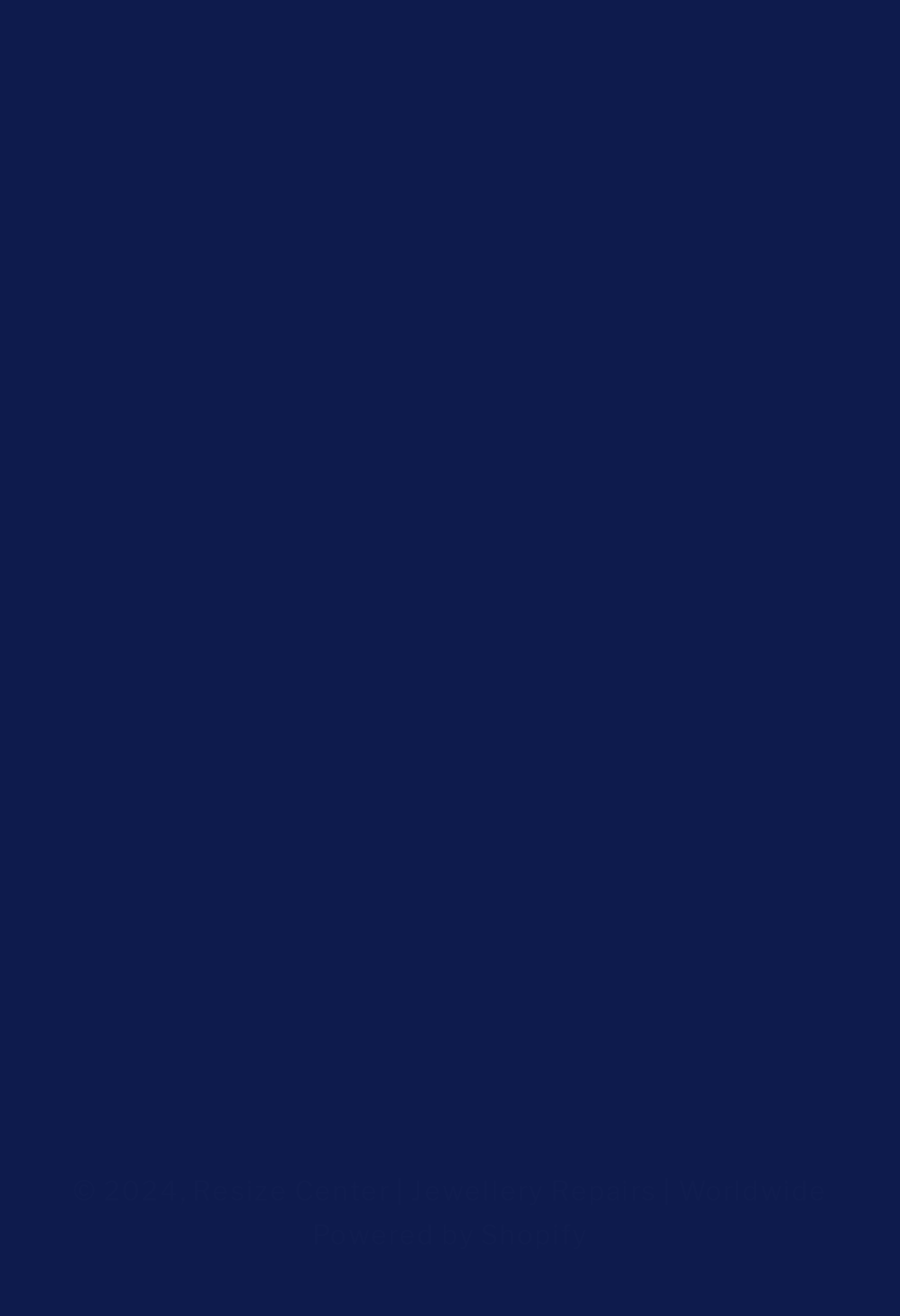Identify the bounding box coordinates of the area that should be clicked in order to complete the given instruction: "Visit the Resize Center homepage". The bounding box coordinates should be four float numbers between 0 and 1, i.e., [left, top, right, bottom].

[0.214, 0.893, 0.919, 0.918]